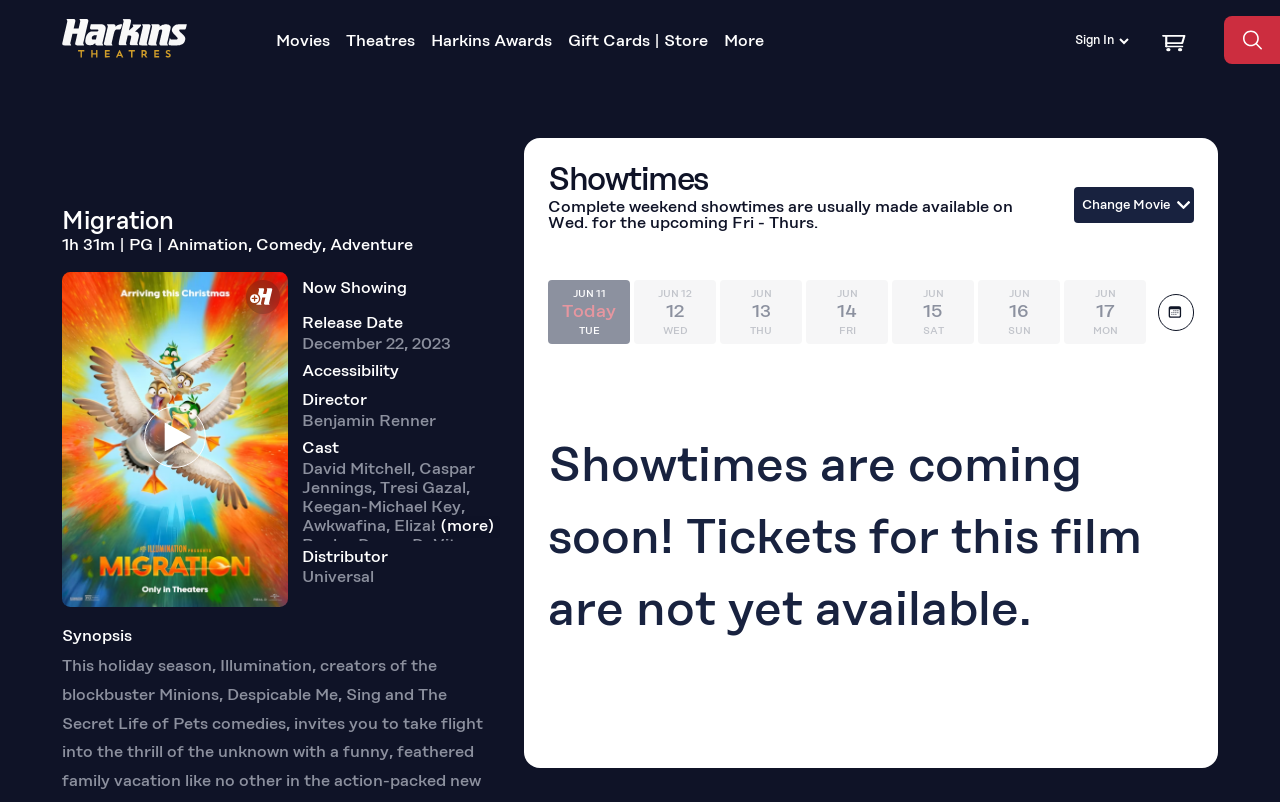Locate and provide the bounding box coordinates for the HTML element that matches this description: "Change Movie".

[0.839, 0.233, 0.933, 0.278]